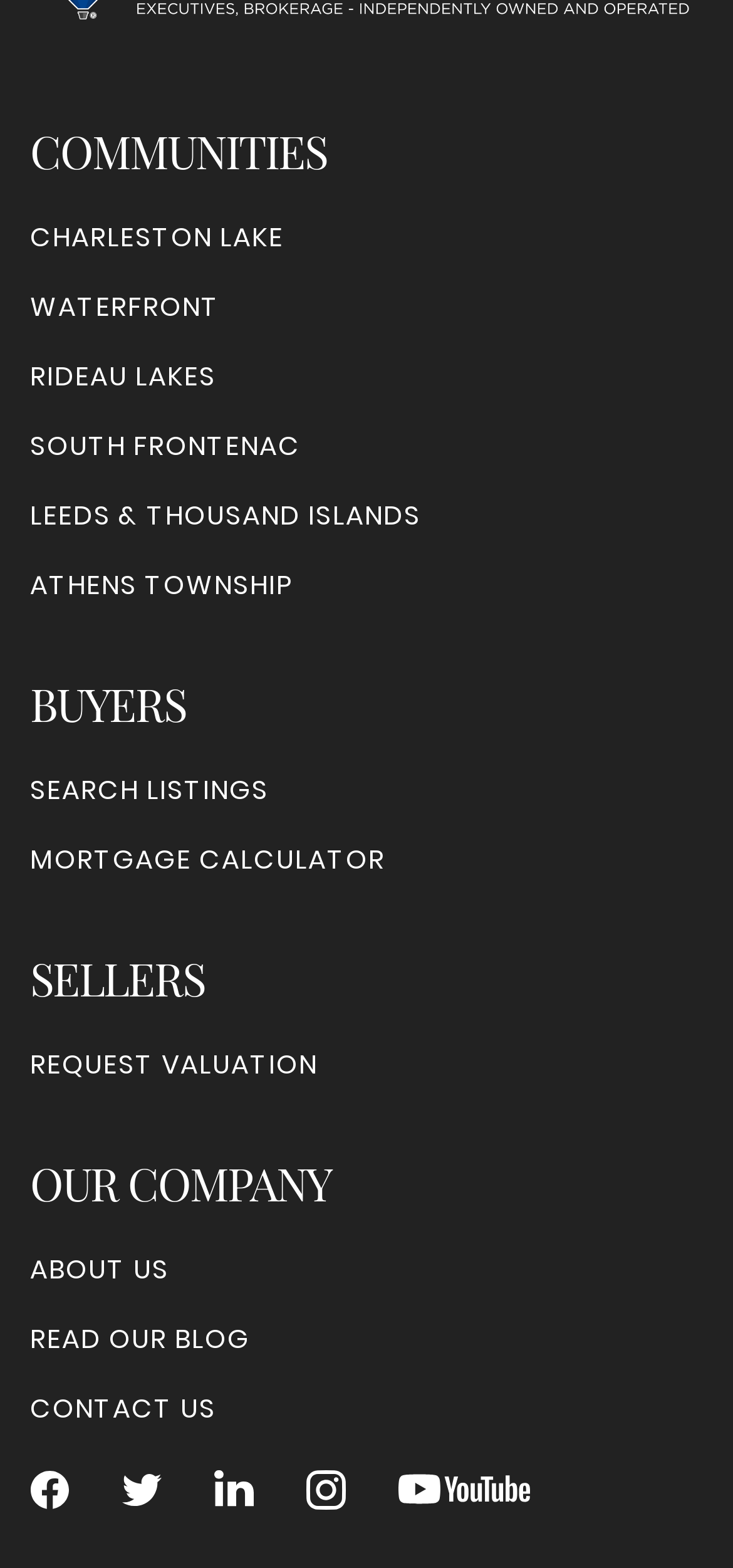Locate the bounding box coordinates of the item that should be clicked to fulfill the instruction: "Request property valuation".

[0.041, 0.667, 0.433, 0.692]